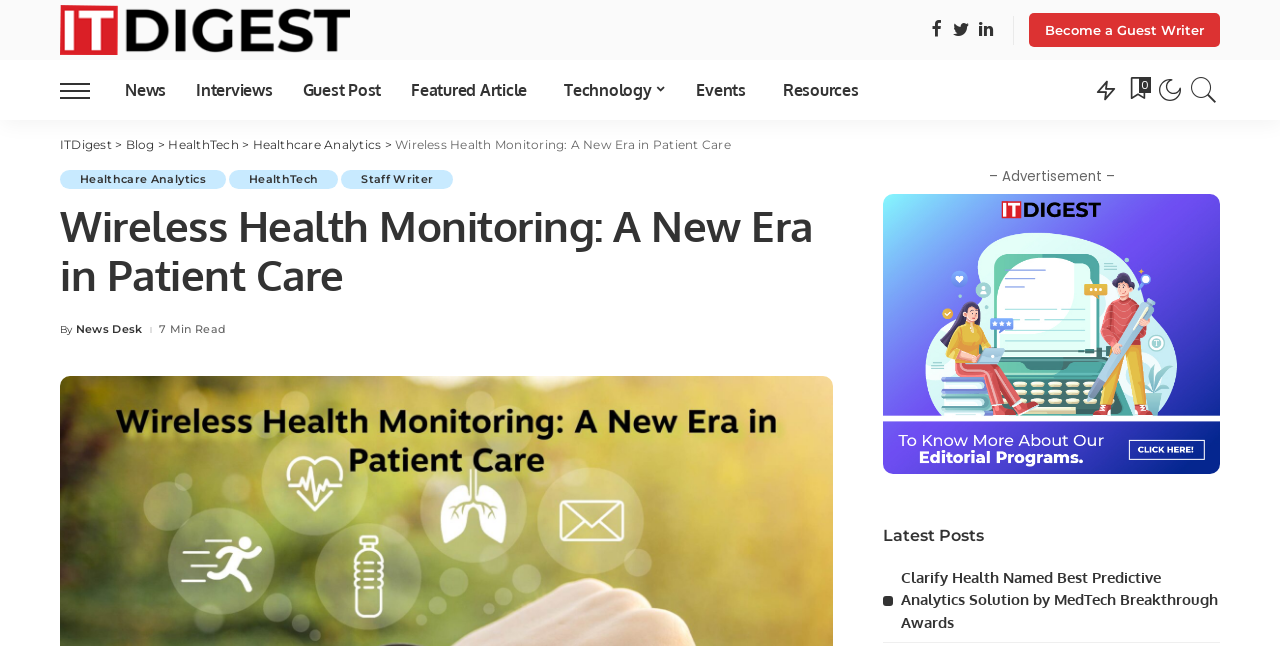Please identify the bounding box coordinates of the clickable element to fulfill the following instruction: "View contact information". The coordinates should be four float numbers between 0 and 1, i.e., [left, top, right, bottom].

None